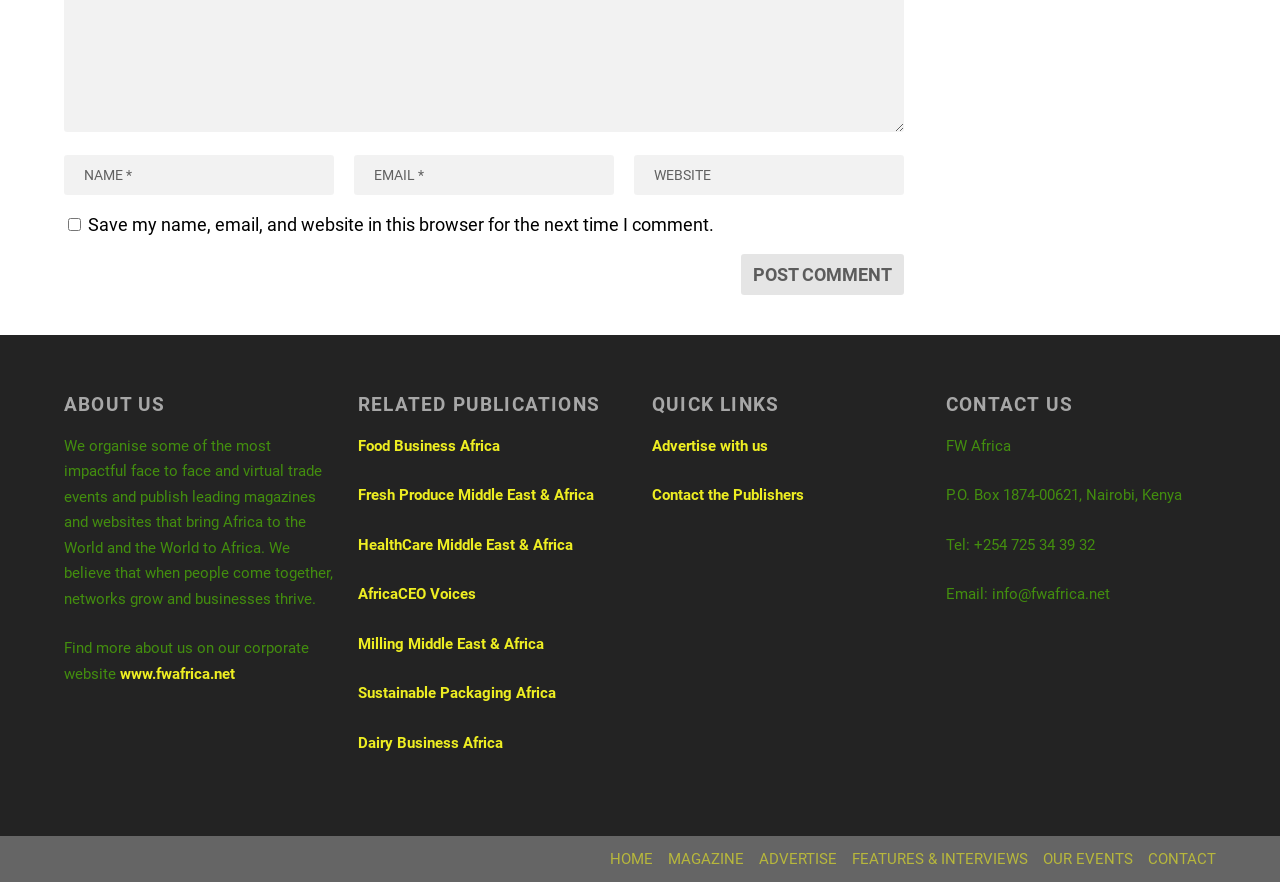Based on the description "input value="Email *" aria-describedby="email-notes" name="email"", find the bounding box of the specified UI element.

[0.277, 0.176, 0.48, 0.222]